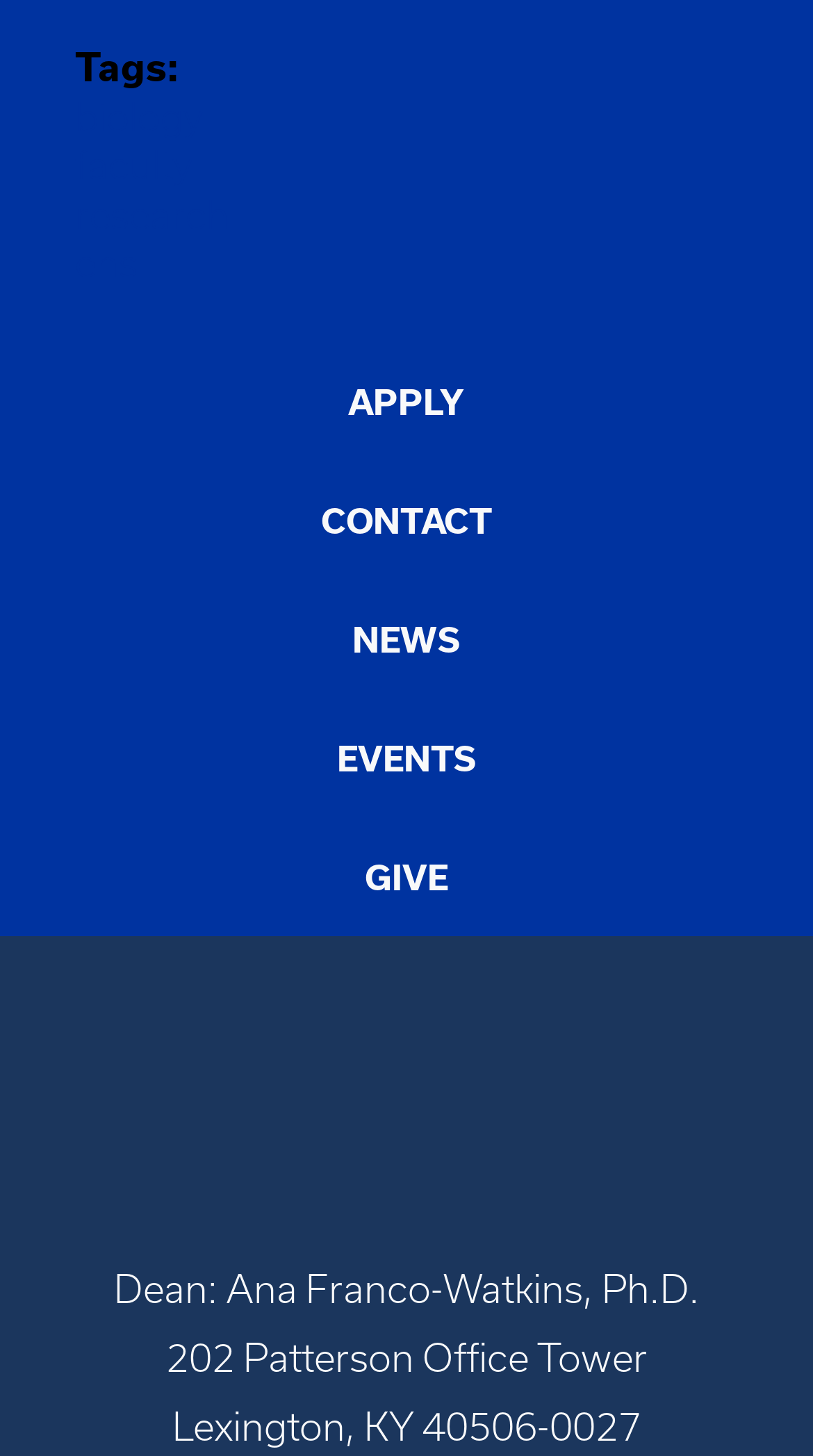Identify the bounding box coordinates for the element that needs to be clicked to fulfill this instruction: "click on the APPLY link". Provide the coordinates in the format of four float numbers between 0 and 1: [left, top, right, bottom].

[0.428, 0.263, 0.572, 0.292]